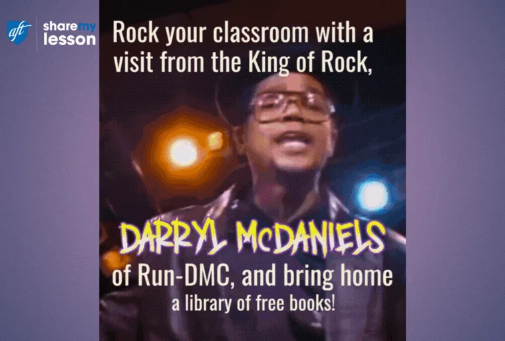Describe thoroughly the contents of the image.

This promotional graphic features Darryl McDaniels, known as the King of Rock and a member of the iconic hip-hop group Run-DMC. In the image, he is seen wearing a black hat and hoodie, energetically speaking into a microphone. The vibrant pink and purple background adds to the excitement, while bold text proclaims: "Rock your classroom with a visit from the King of Rock, Darryl McDaniels of Run-DMC, and bring home a library of free books!" This exciting message invites educators to enter a chance to win a visit from McDaniels, aiming to inspire both teachers and students.